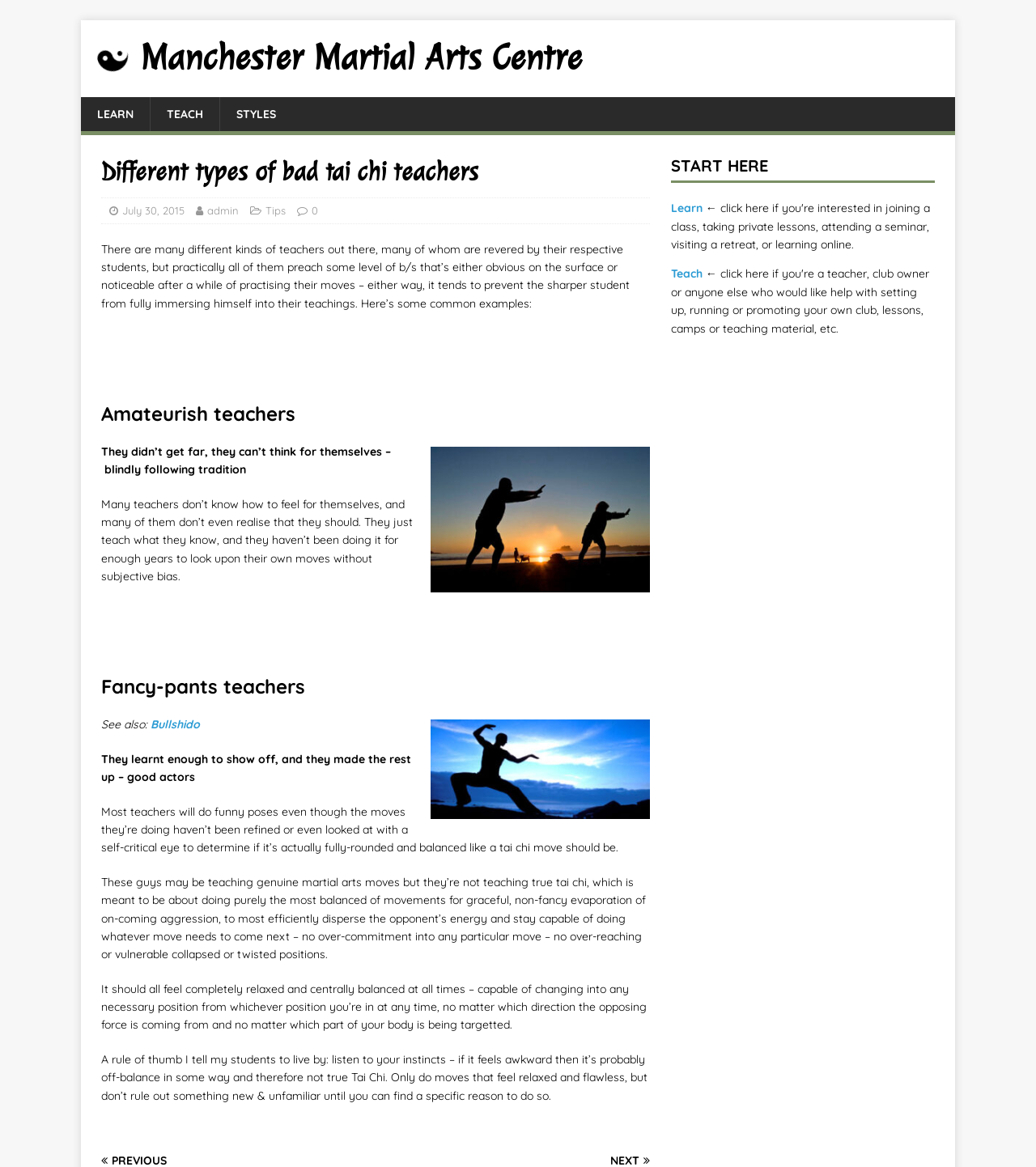What is the name of the martial arts centre?
Refer to the image and provide a one-word or short phrase answer.

Manchester Martial Arts Centre